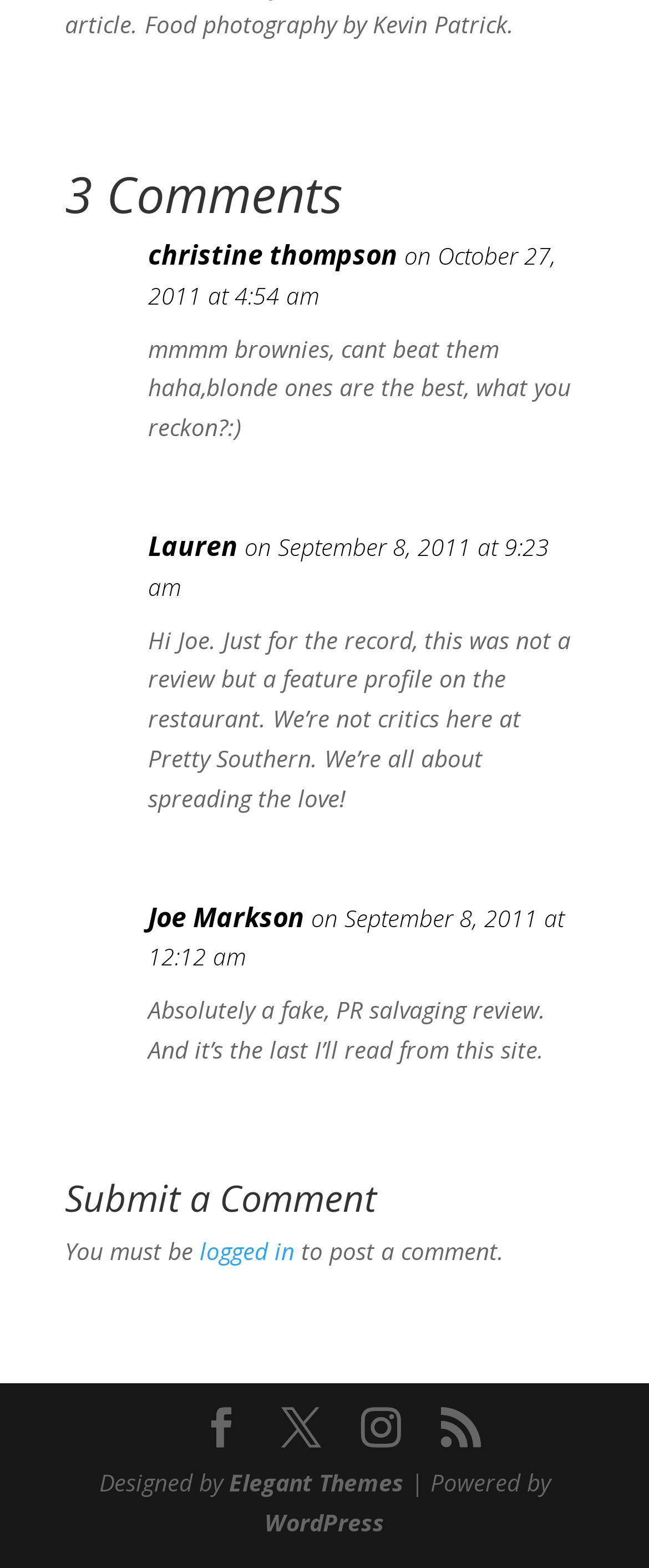Answer the question below using just one word or a short phrase: 
What is the date of the second comment?

September 8, 2011